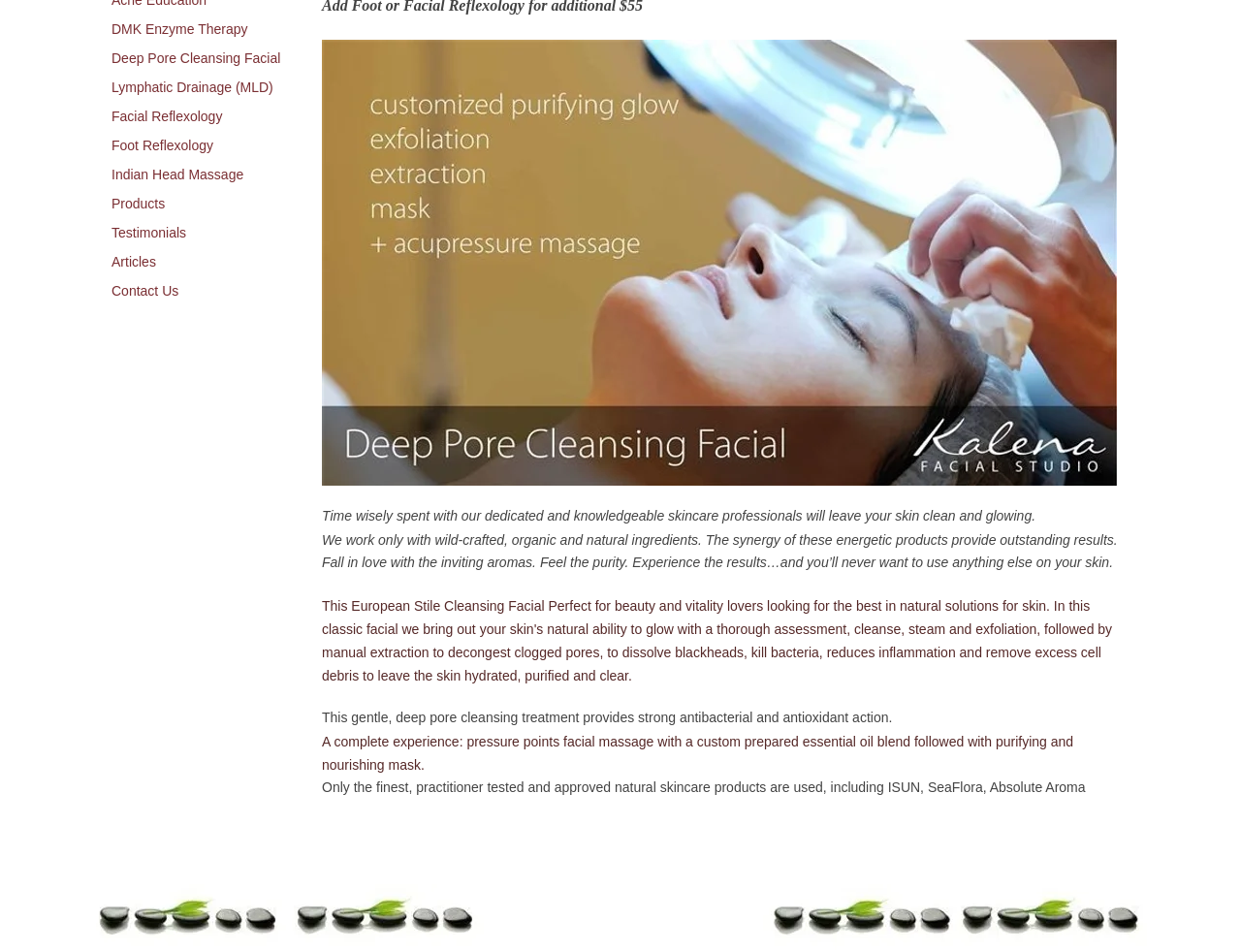Extract the bounding box of the UI element described as: "Foot Reflexology".

[0.082, 0.14, 0.18, 0.167]